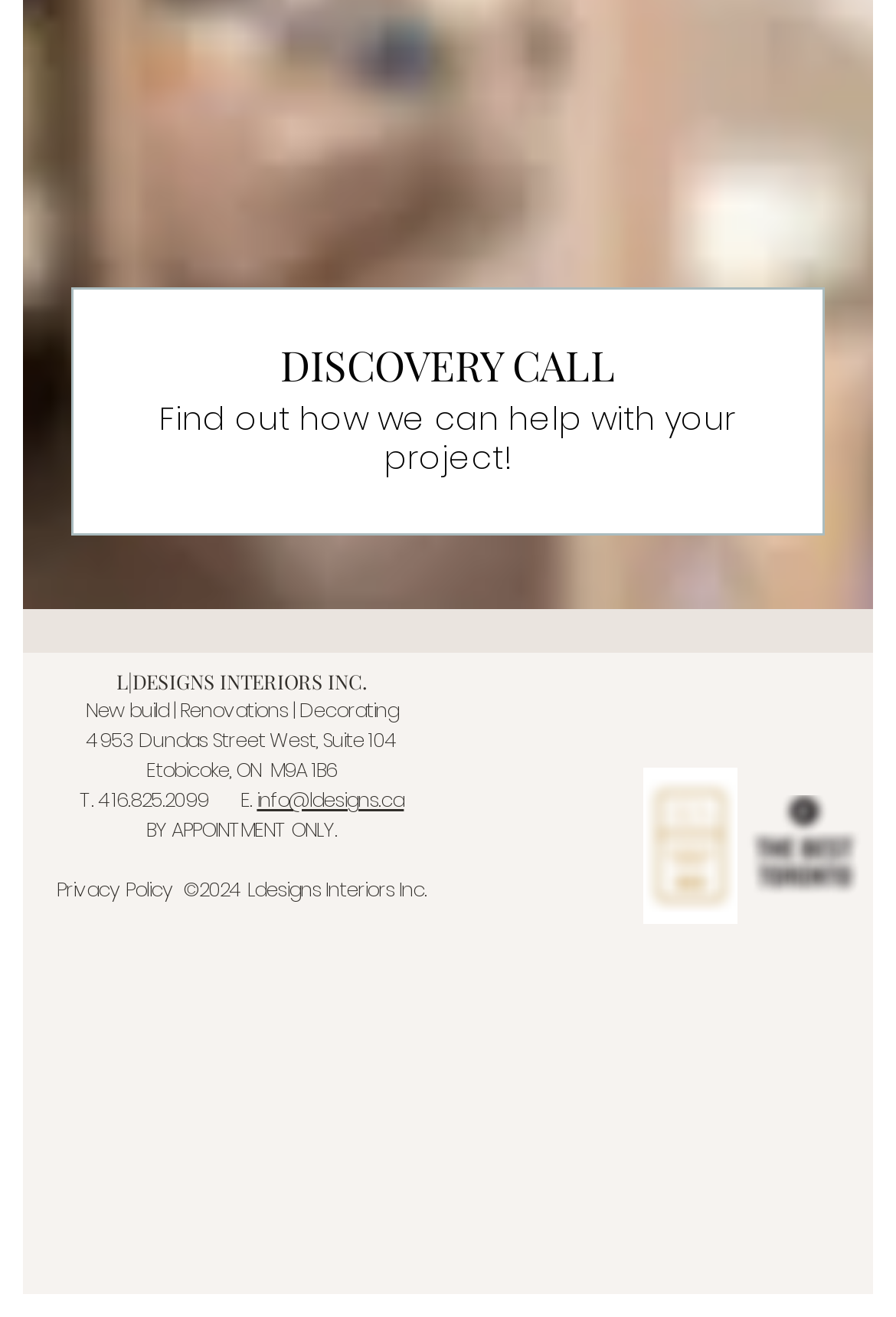Examine the screenshot and answer the question in as much detail as possible: What is the phone number?

The phone number can be found in the footer section of the webpage, next to the 'T.' abbreviation, which is likely an abbreviation for 'Telephone'.